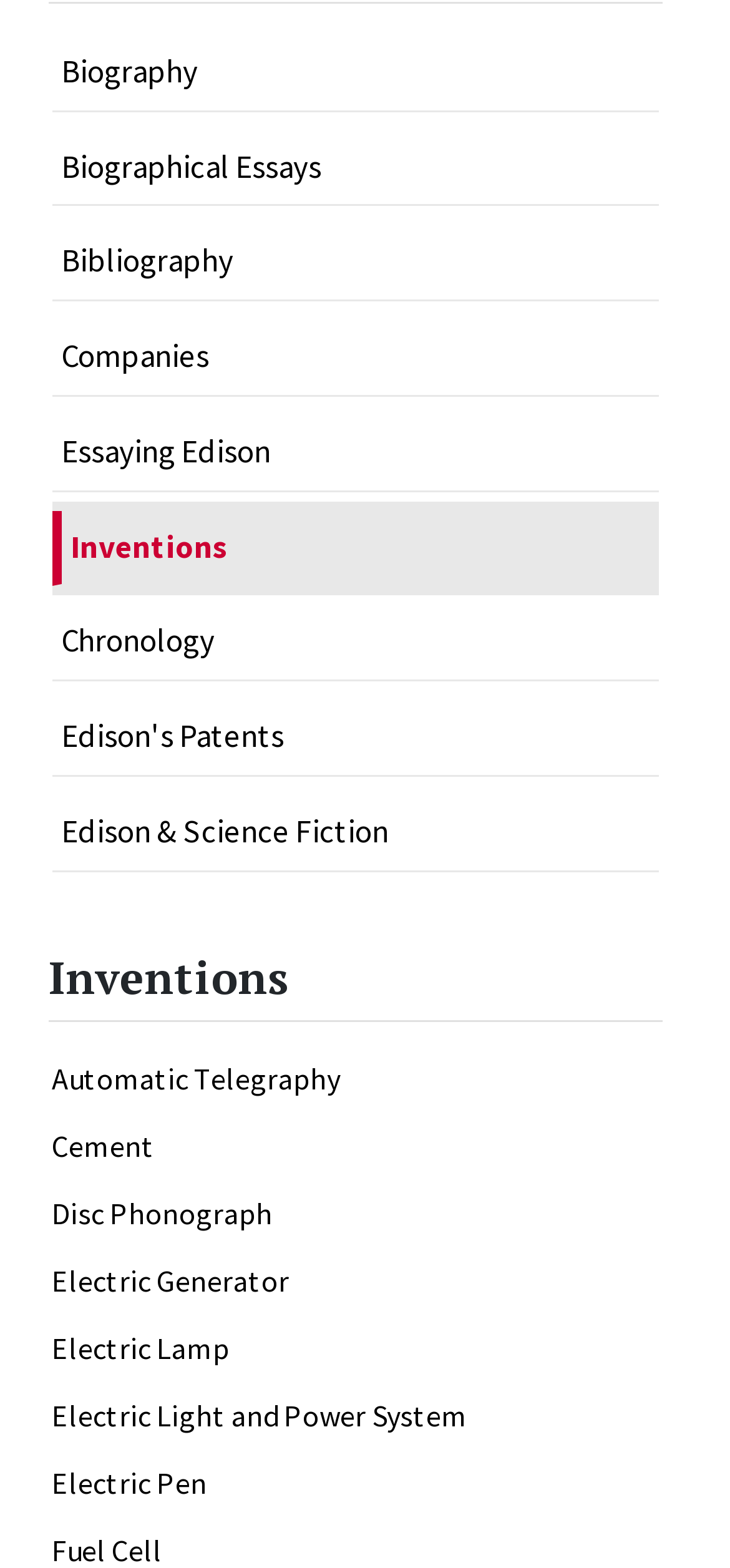Kindly determine the bounding box coordinates for the area that needs to be clicked to execute this instruction: "Read about Inventions".

[0.067, 0.607, 0.908, 0.652]